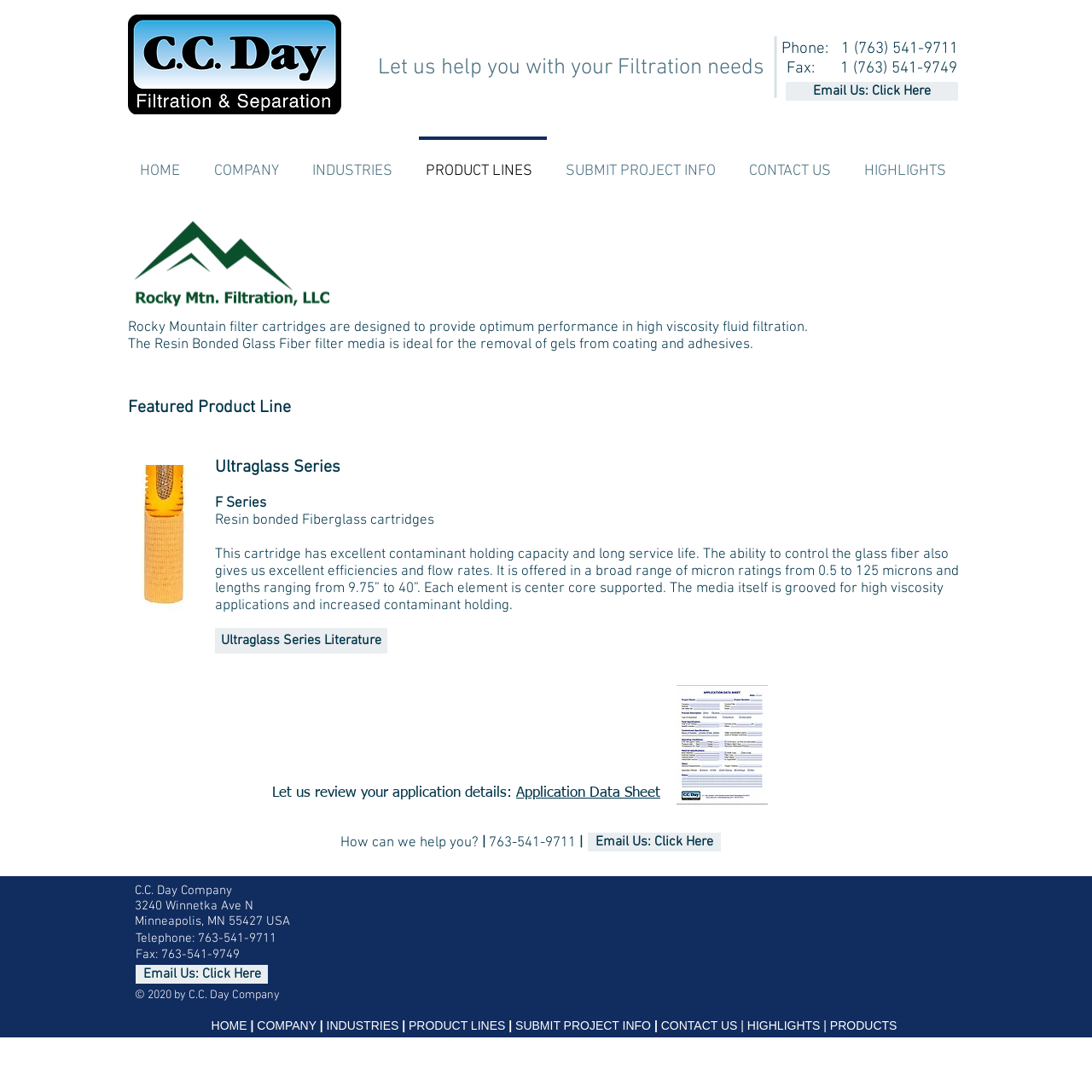What is the company name?
Give a comprehensive and detailed explanation for the question.

I found the company name by looking at the footer section of the webpage, where the address and contact information are provided. The company name is mentioned as 'C.C. Day Company'.